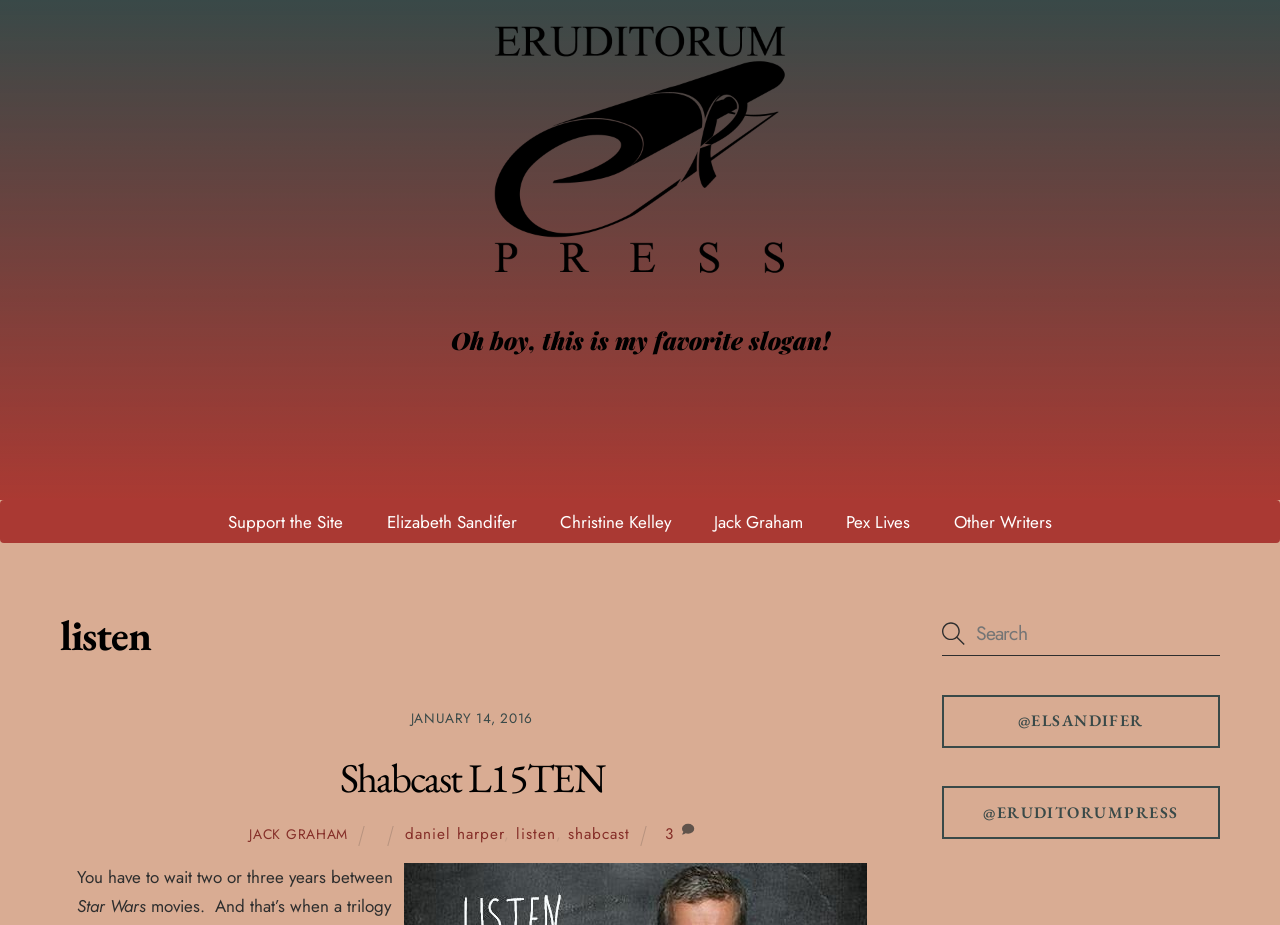Determine the bounding box coordinates for the region that must be clicked to execute the following instruction: "Check the Support the Site link".

[0.162, 0.541, 0.285, 0.587]